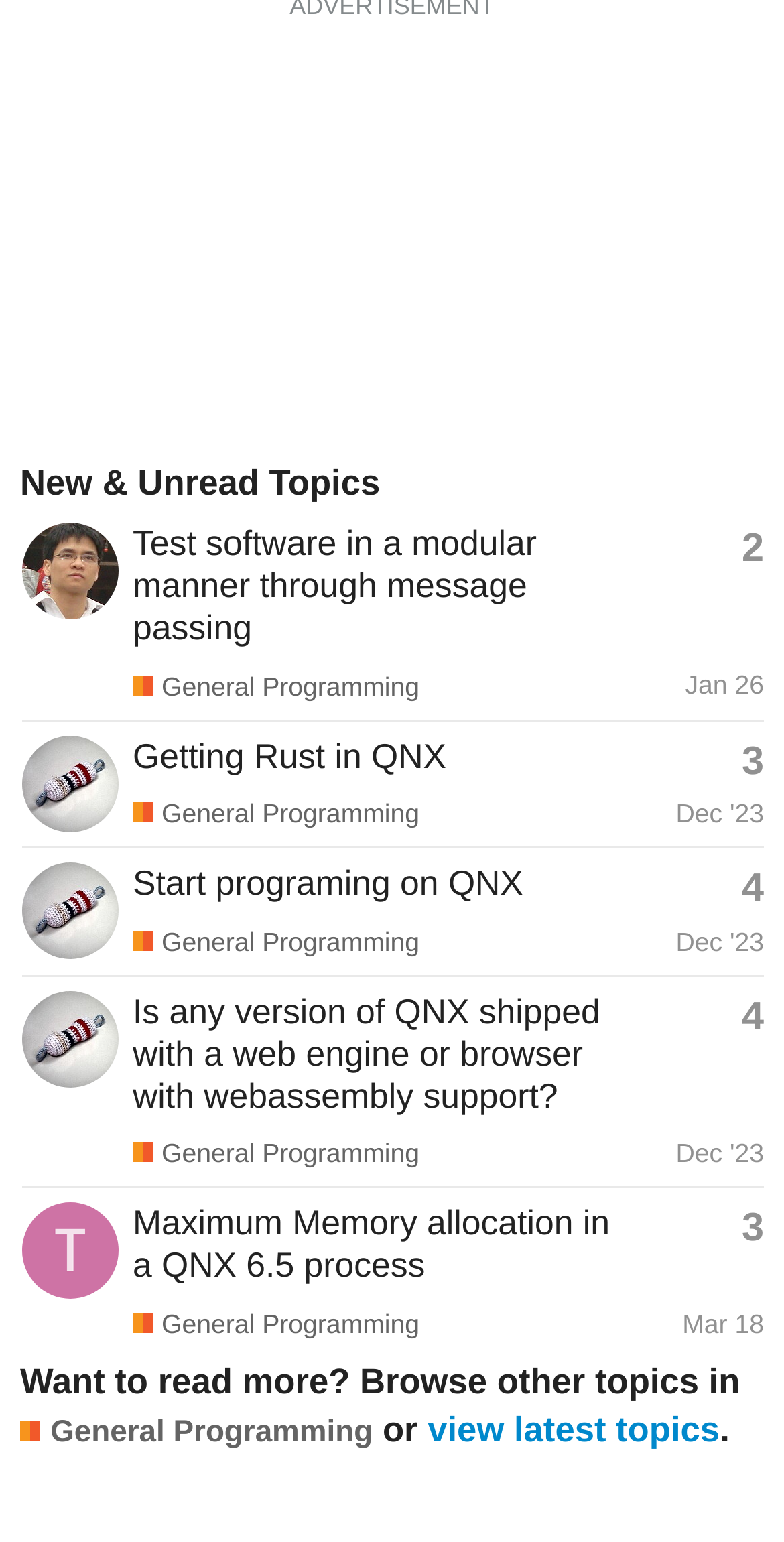Please find the bounding box coordinates for the clickable element needed to perform this instruction: "View latest topics".

[0.545, 0.914, 0.918, 0.94]